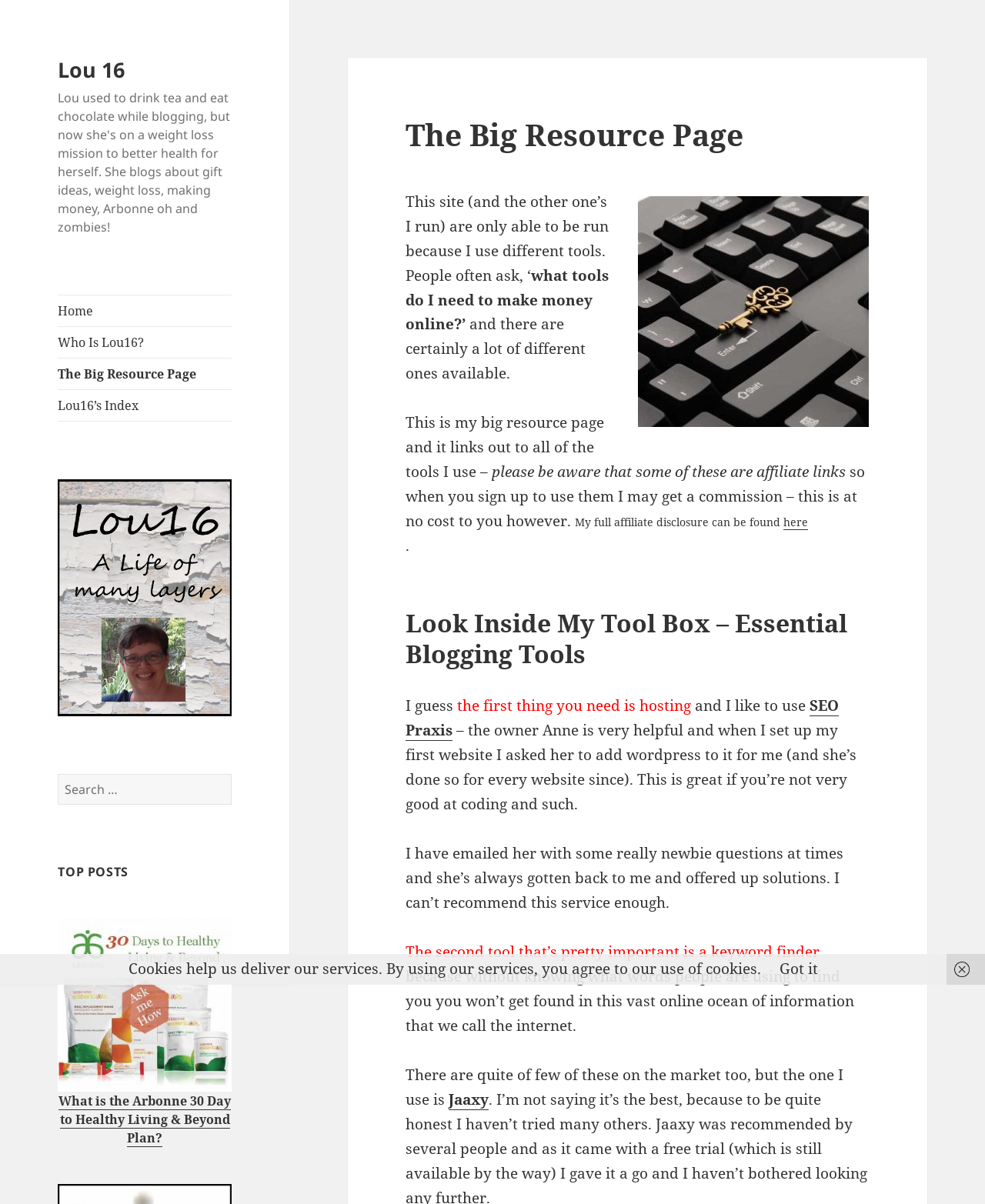What is the first essential tool mentioned for blogging?
With the help of the image, please provide a detailed response to the question.

The author mentions that the first thing needed for blogging is hosting, and they recommend using SEO Praxis, a service that provides helpful support, including setting up WordPress for the author's website.